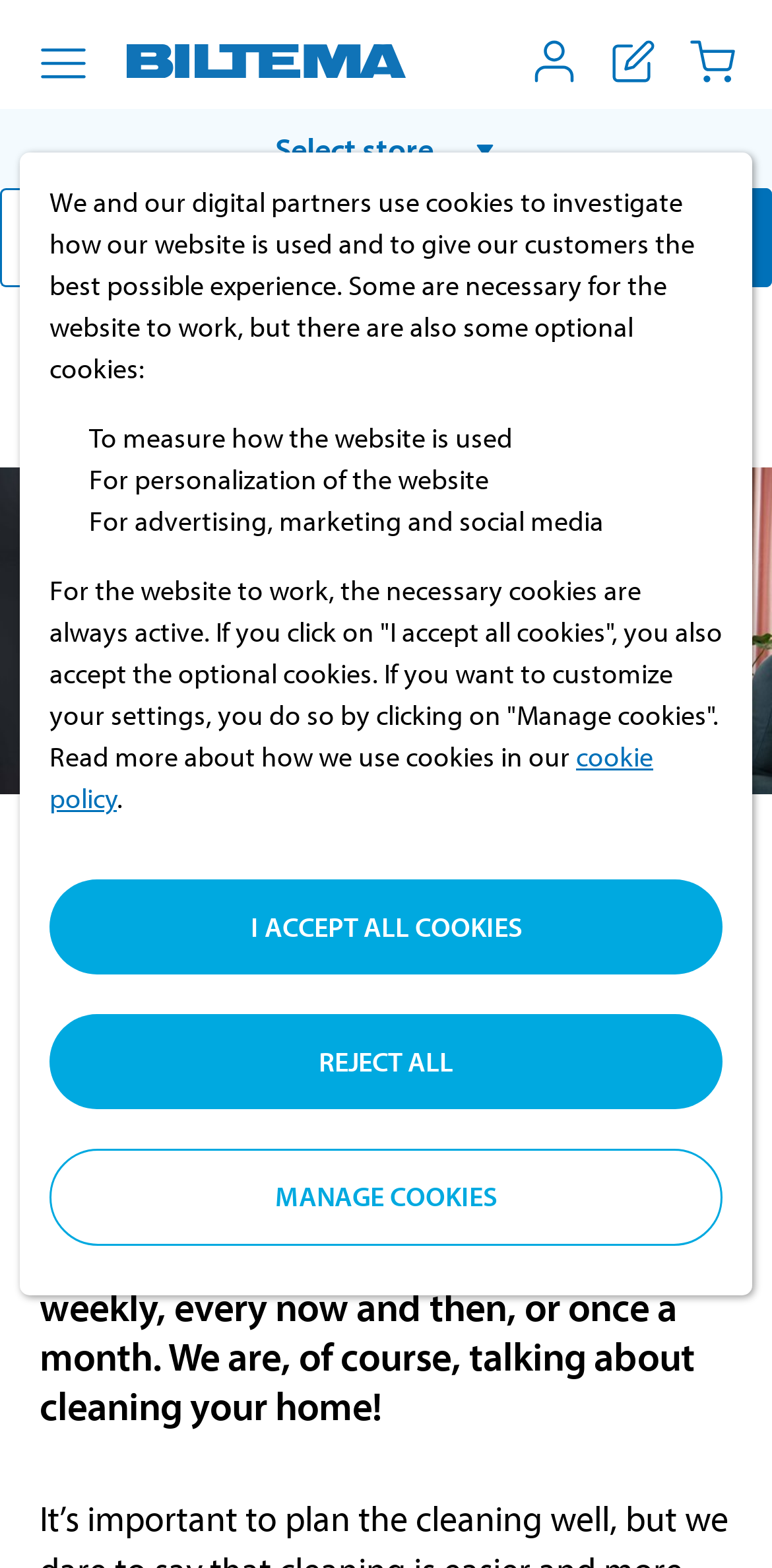Can you provide the bounding box coordinates for the element that should be clicked to implement the instruction: "Report a concern"?

None